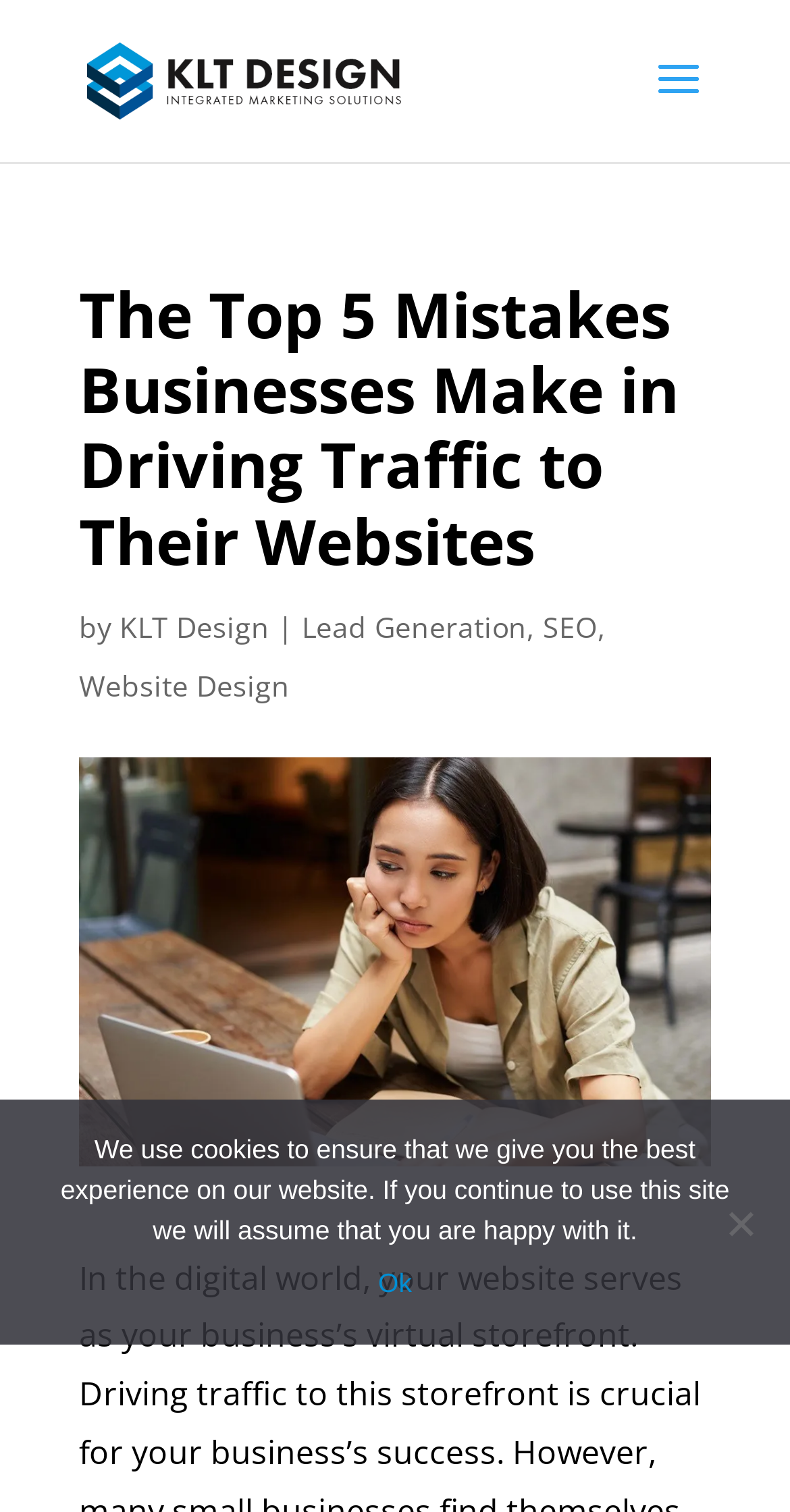Detail the webpage's structure and highlights in your description.

The webpage is an article titled "The Top 5 Mistakes Businesses Make in Driving Traffic to Their Websites" by KLT Design. At the top left of the page, there is a logo of KLT Design, which is an image with a link to the company's website. Below the logo, there is a heading with the title of the article, taking up most of the width of the page.

On the same line as the title, there is a byline with the text "by" followed by a link to KLT Design, and then a vertical bar, and another link to "Lead Generation" and "SEO" with commas in between. Below the title, there is a link to "Website Design" on the left side of the page.

At the bottom of the page, there is a cookie notice dialog with a message explaining the use of cookies on the website. The dialog has an "Ok" button on the right side and a "No" button on the right bottom corner.